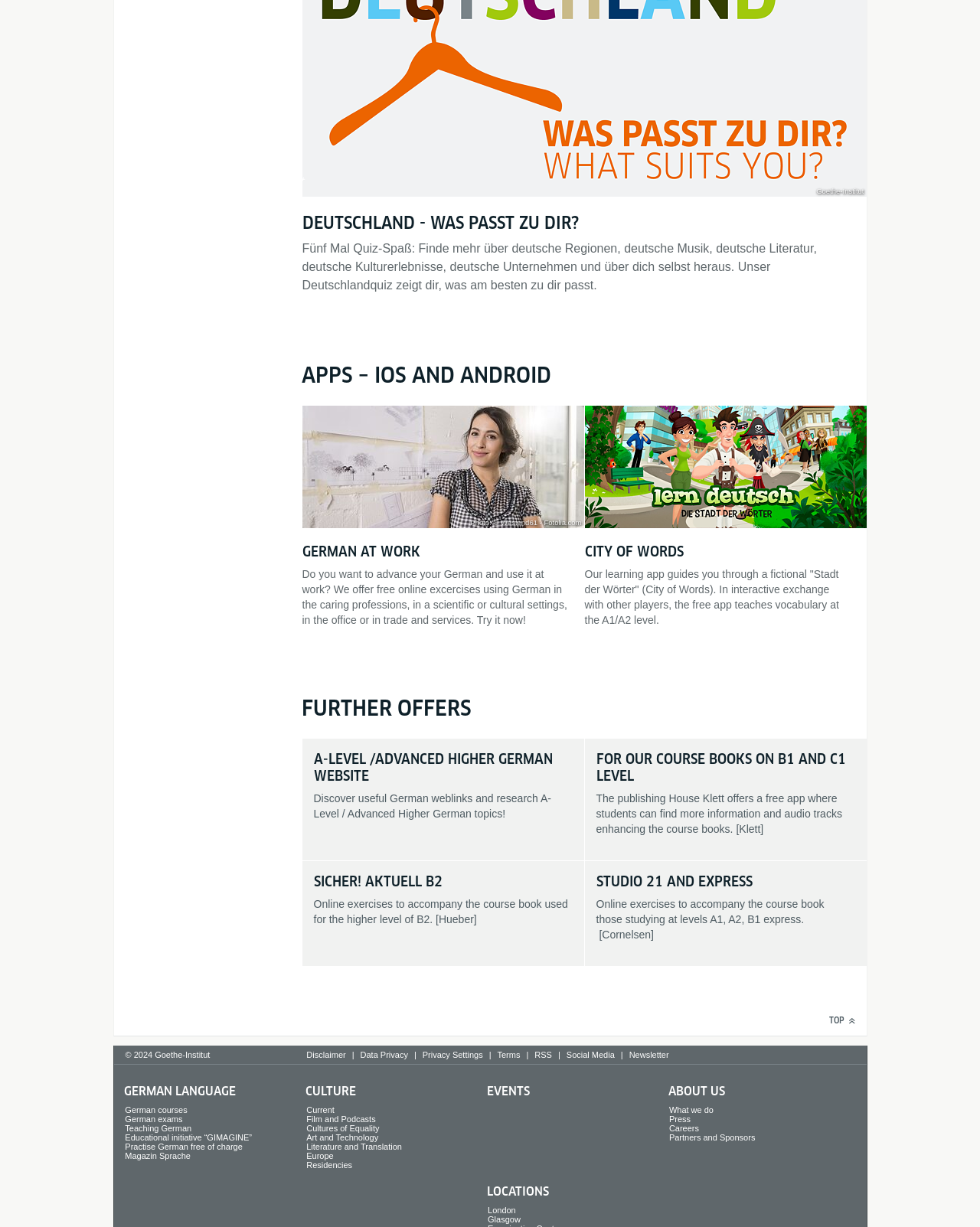What is the level of German language that the course book 'SICHER! AKTUELL' is used for?
Please look at the screenshot and answer in one word or a short phrase.

B2